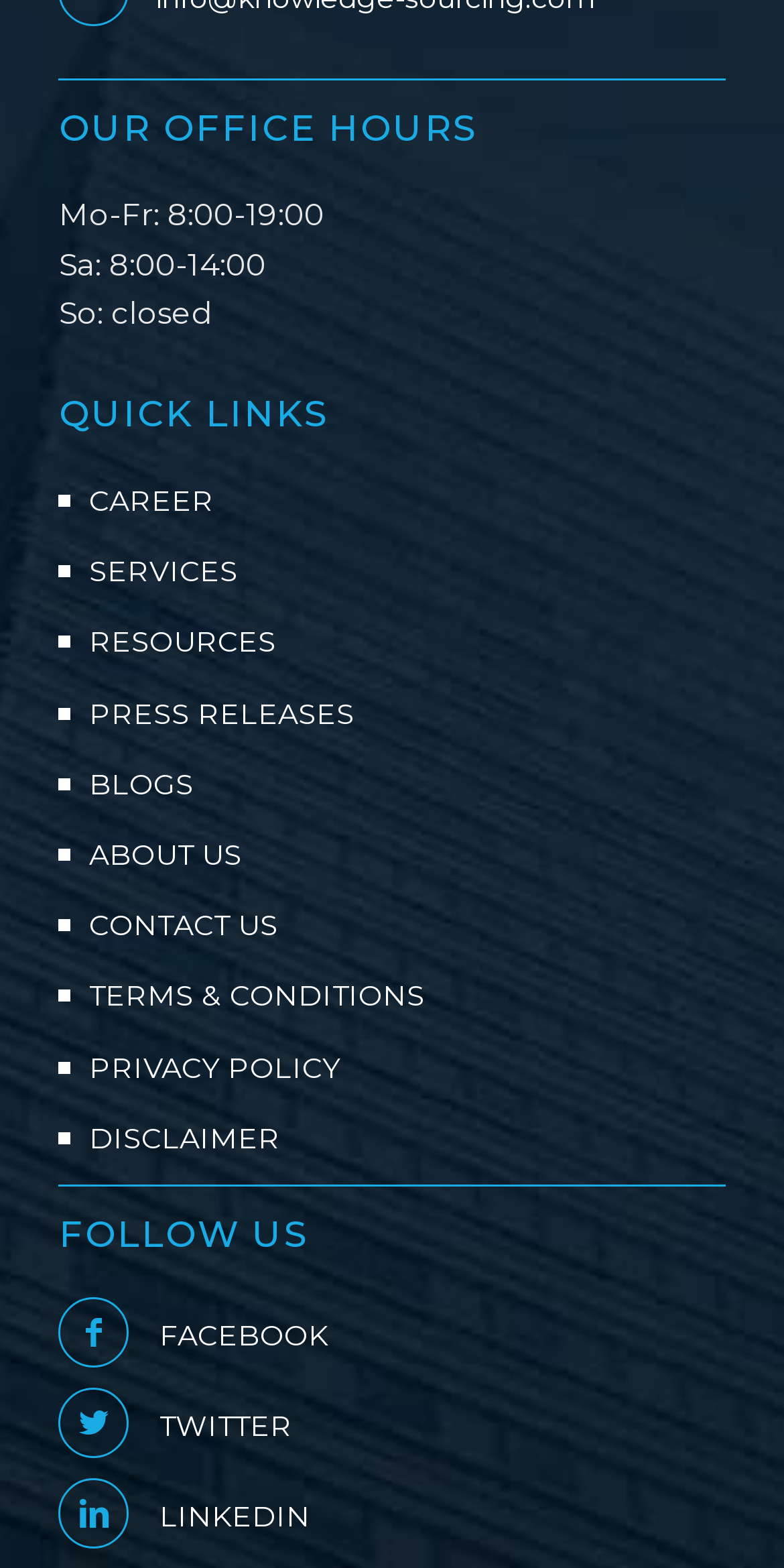Please specify the bounding box coordinates of the area that should be clicked to accomplish the following instruction: "Visit the 'CAR INFO' page". The coordinates should consist of four float numbers between 0 and 1, i.e., [left, top, right, bottom].

None